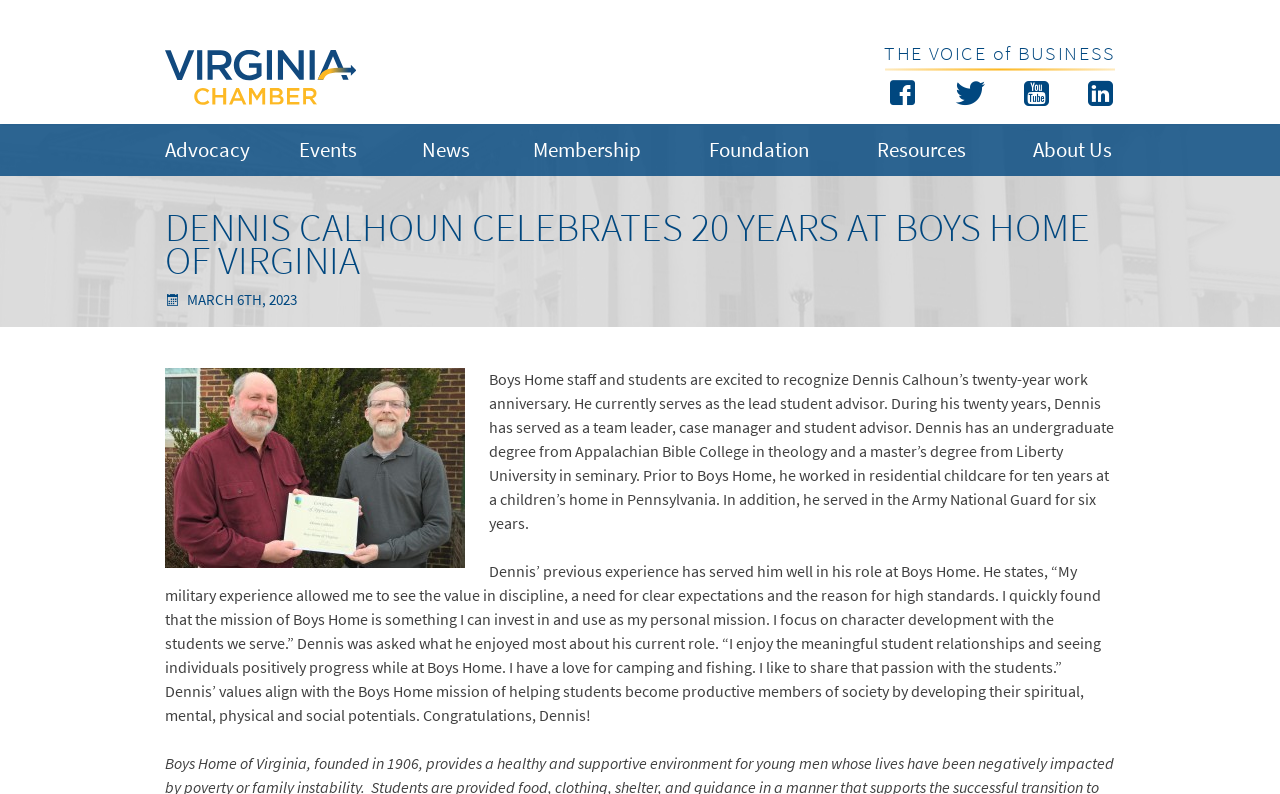Identify the bounding box coordinates of the clickable region to carry out the given instruction: "Read more about Dennis Calhoun's work anniversary".

[0.382, 0.465, 0.87, 0.672]